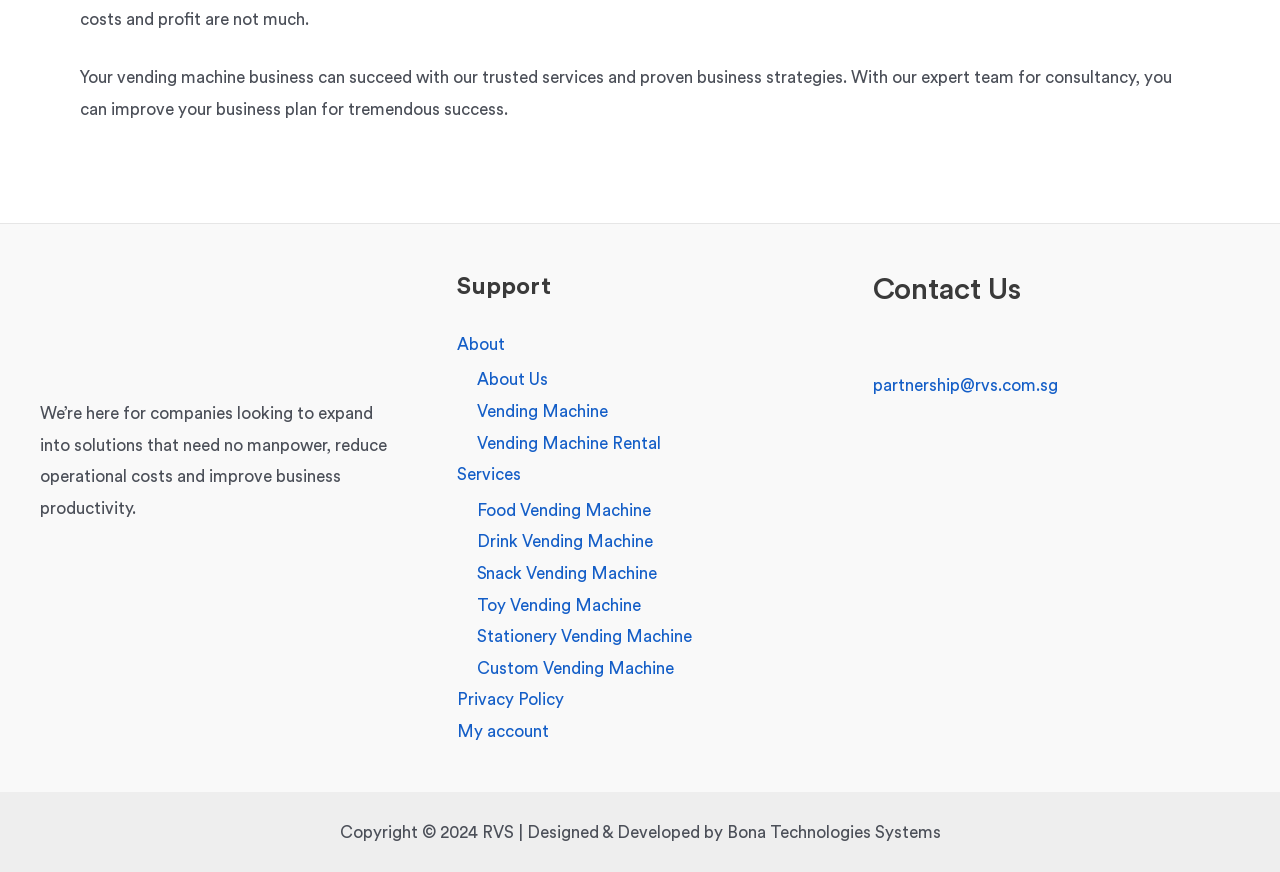Can you pinpoint the bounding box coordinates for the clickable element required for this instruction: "Contact us through email"? The coordinates should be four float numbers between 0 and 1, i.e., [left, top, right, bottom].

[0.682, 0.432, 0.827, 0.451]